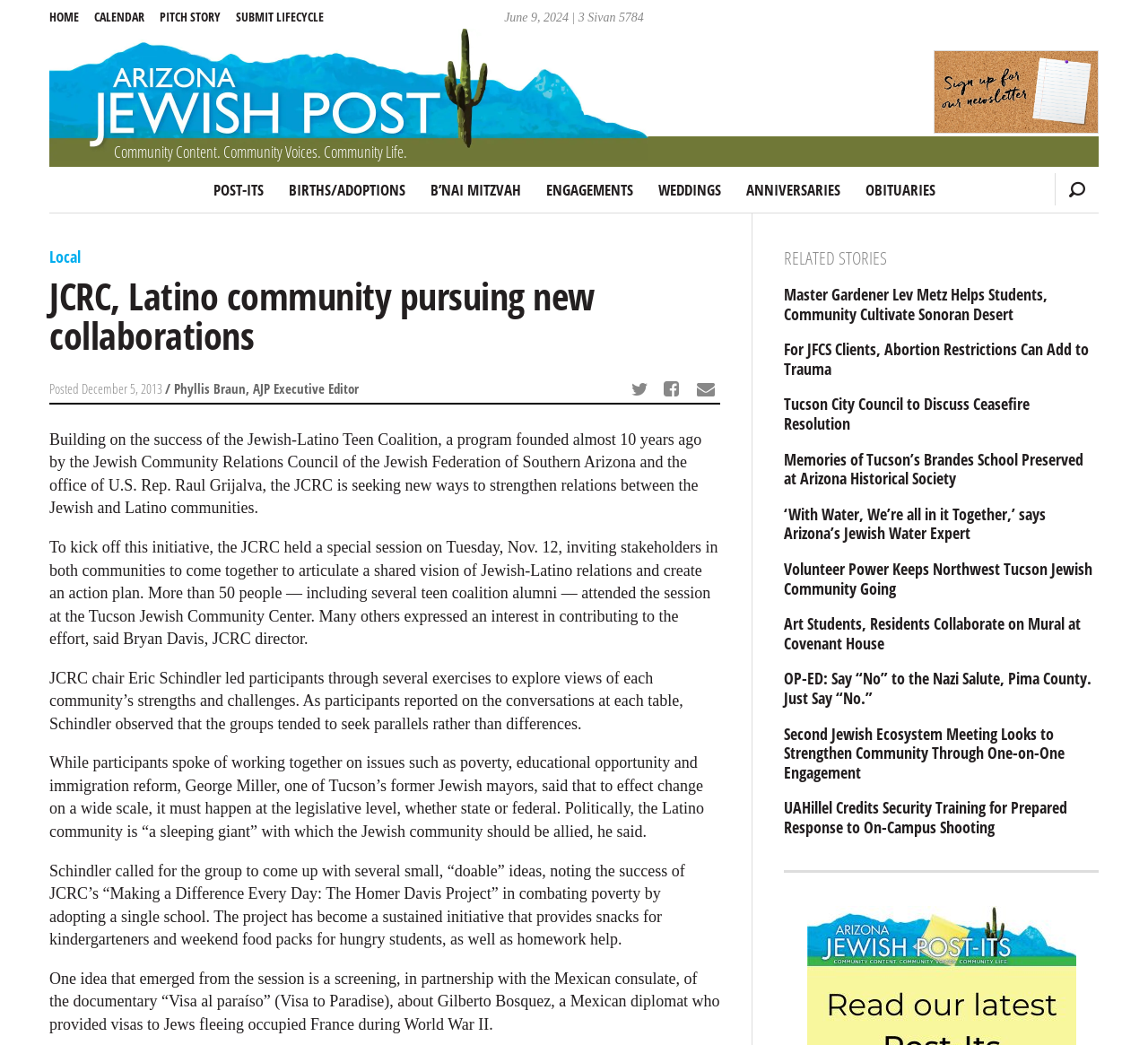Identify the bounding box for the UI element specified in this description: "Weddings". The coordinates must be four float numbers between 0 and 1, formatted as [left, top, right, bottom].

[0.564, 0.161, 0.637, 0.203]